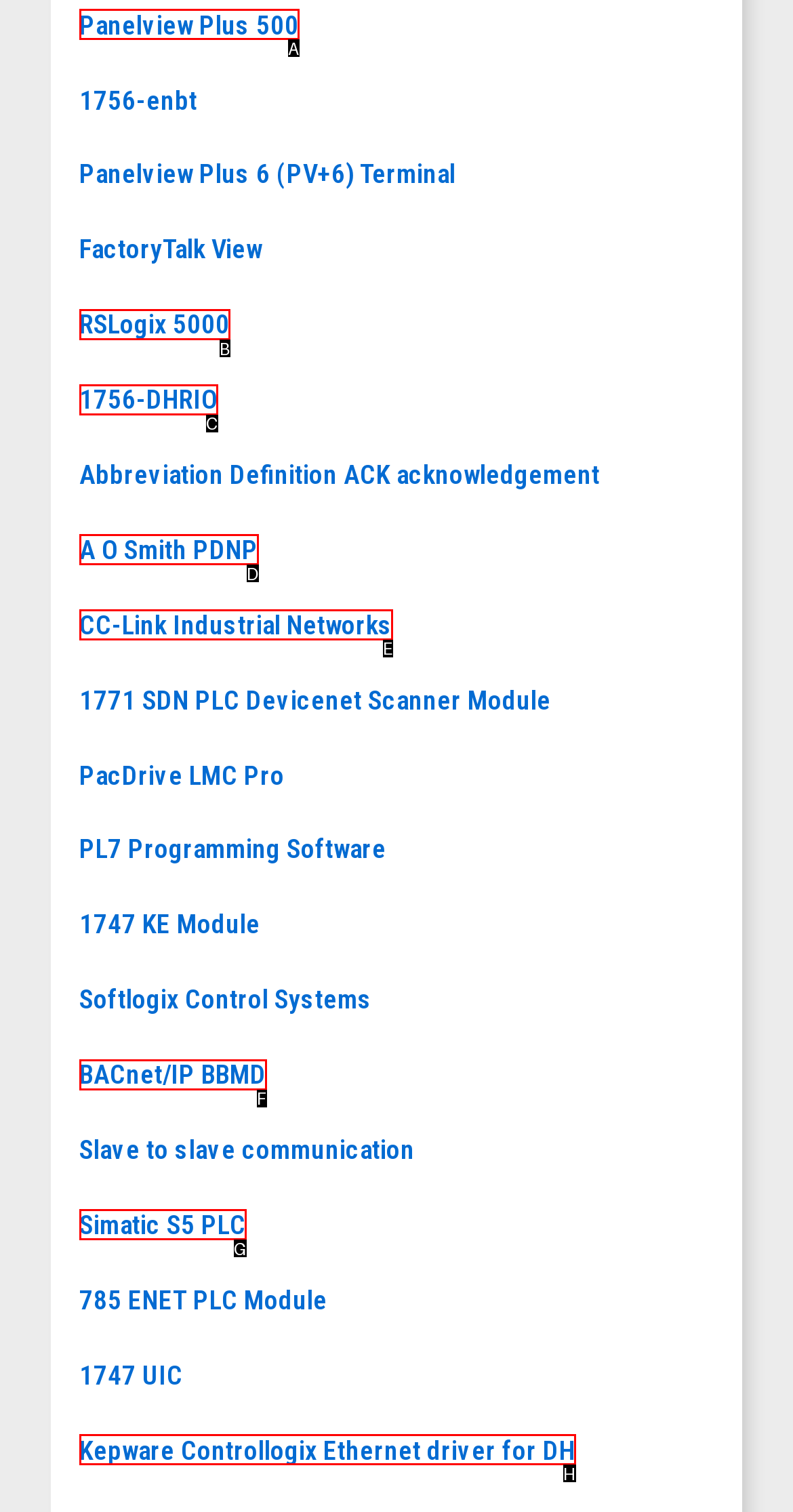From the provided options, which letter corresponds to the element described as: RSLogix 5000
Answer with the letter only.

B